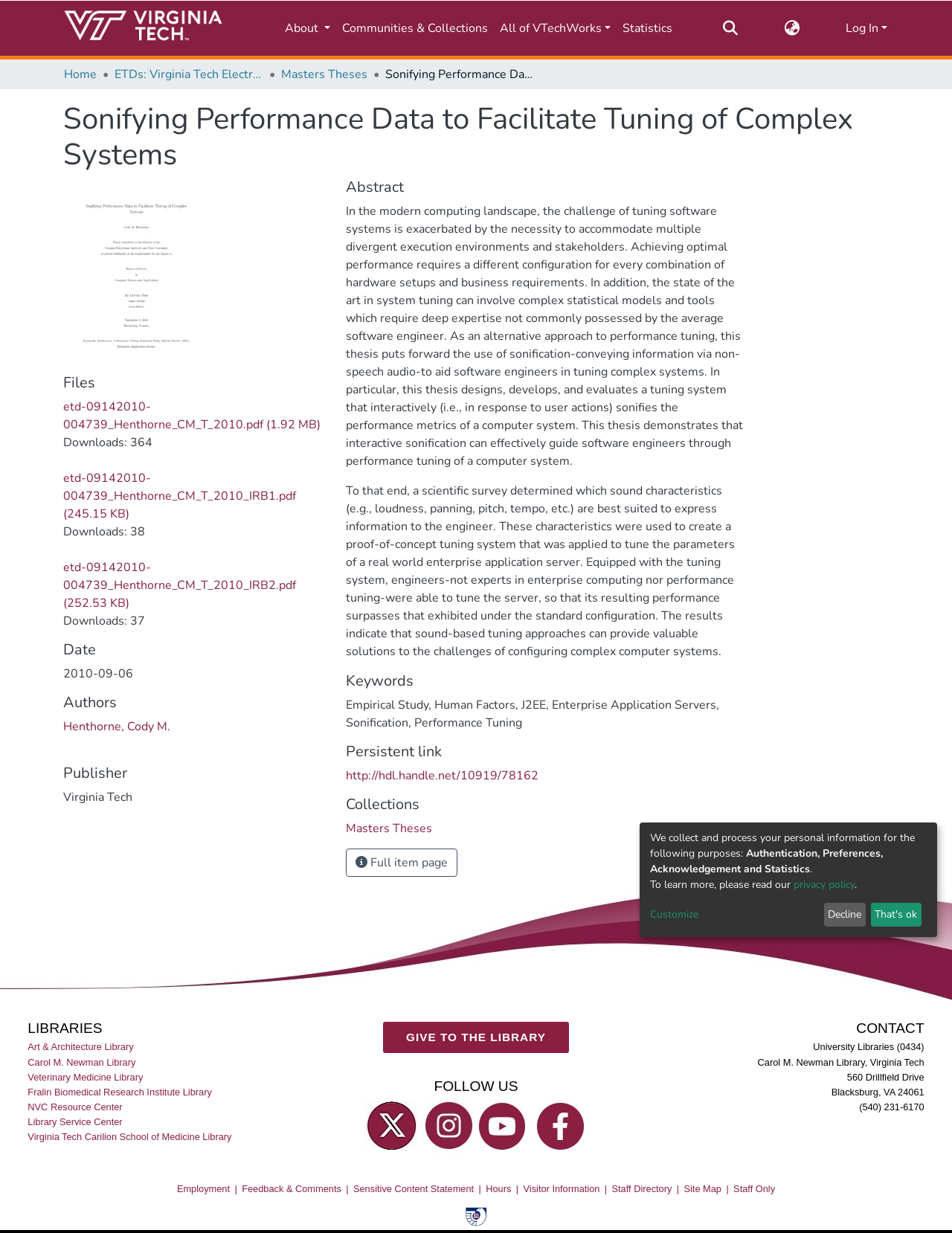For the given element description Customize, determine the bounding box coordinates of the UI element. The coordinates should follow the format (top-left x, top-left y, bottom-right x, bottom-right y) and be within the range of 0 to 1.

[0.683, 0.735, 0.86, 0.748]